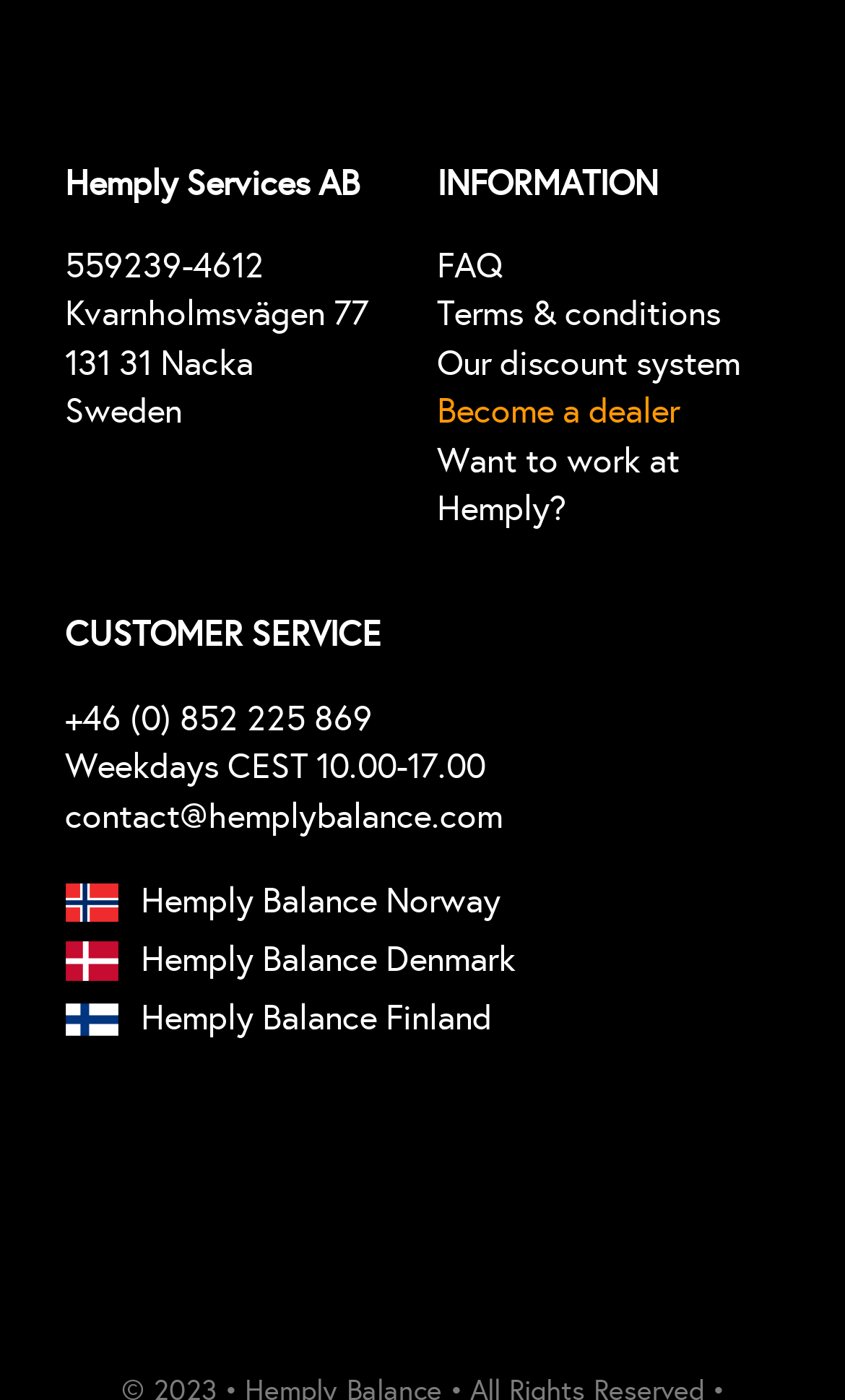Could you please study the image and provide a detailed answer to the question:
What is the phone number for customer service?

The phone number for customer service is mentioned in a link element with bounding box coordinates [0.077, 0.498, 0.441, 0.527], which is located below the 'CUSTOMER SERVICE' heading.